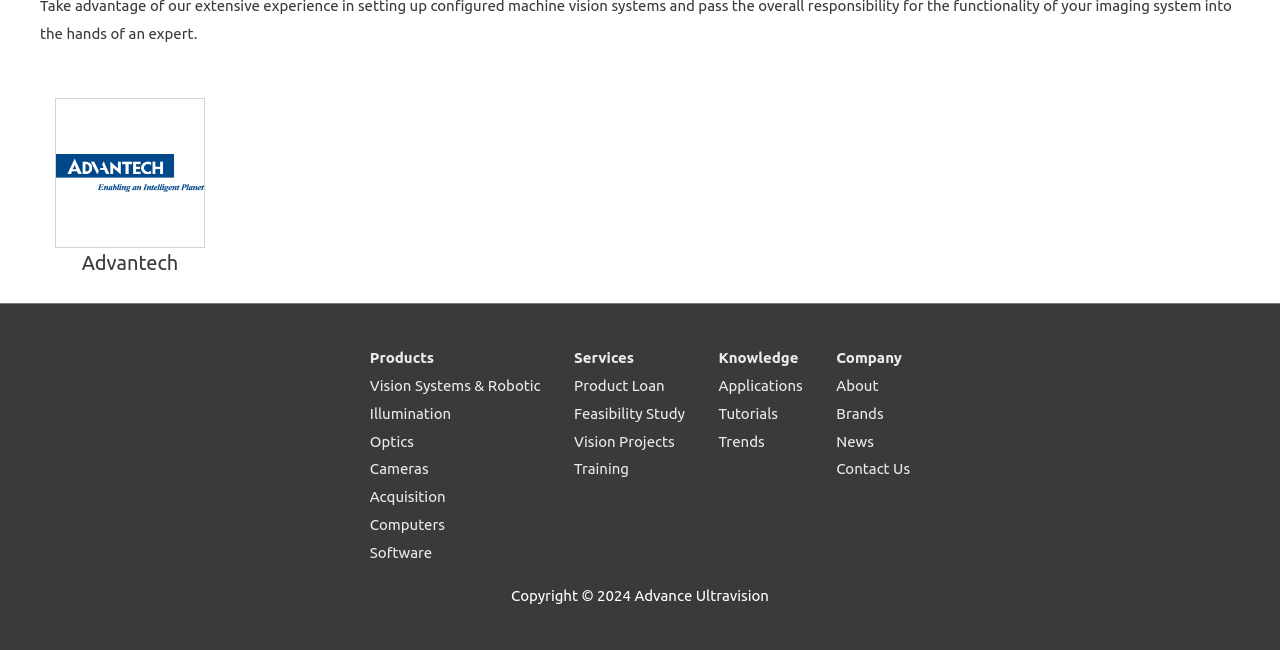Please find the bounding box for the UI element described by: "Contact Us".

[0.653, 0.708, 0.711, 0.735]